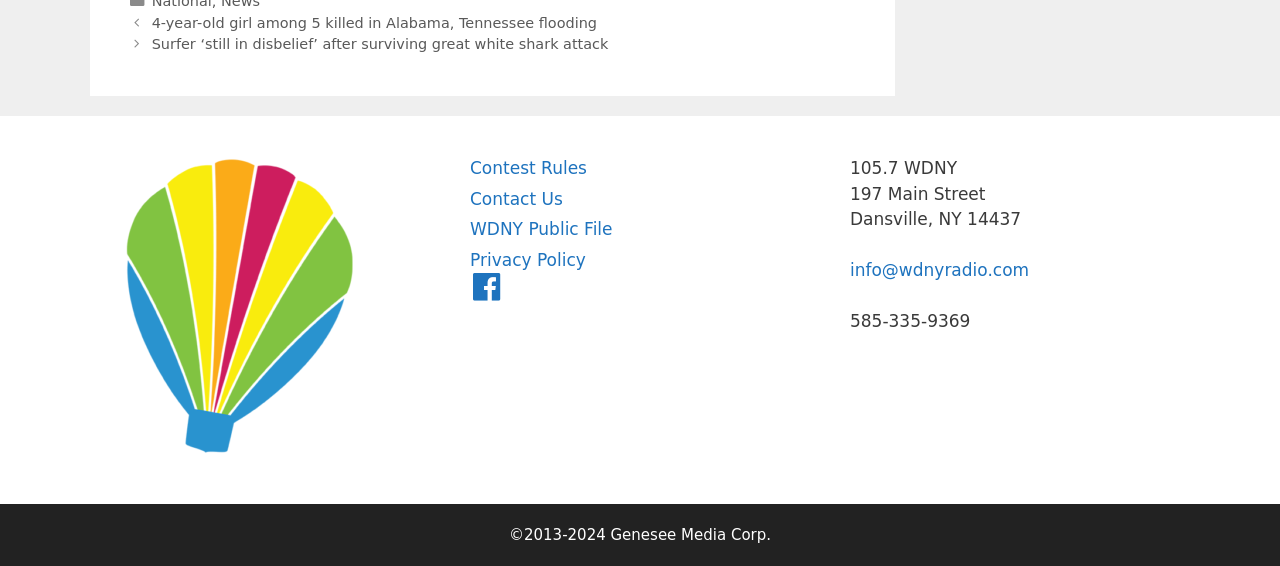Could you indicate the bounding box coordinates of the region to click in order to complete this instruction: "View Contest Rules".

[0.367, 0.279, 0.459, 0.315]